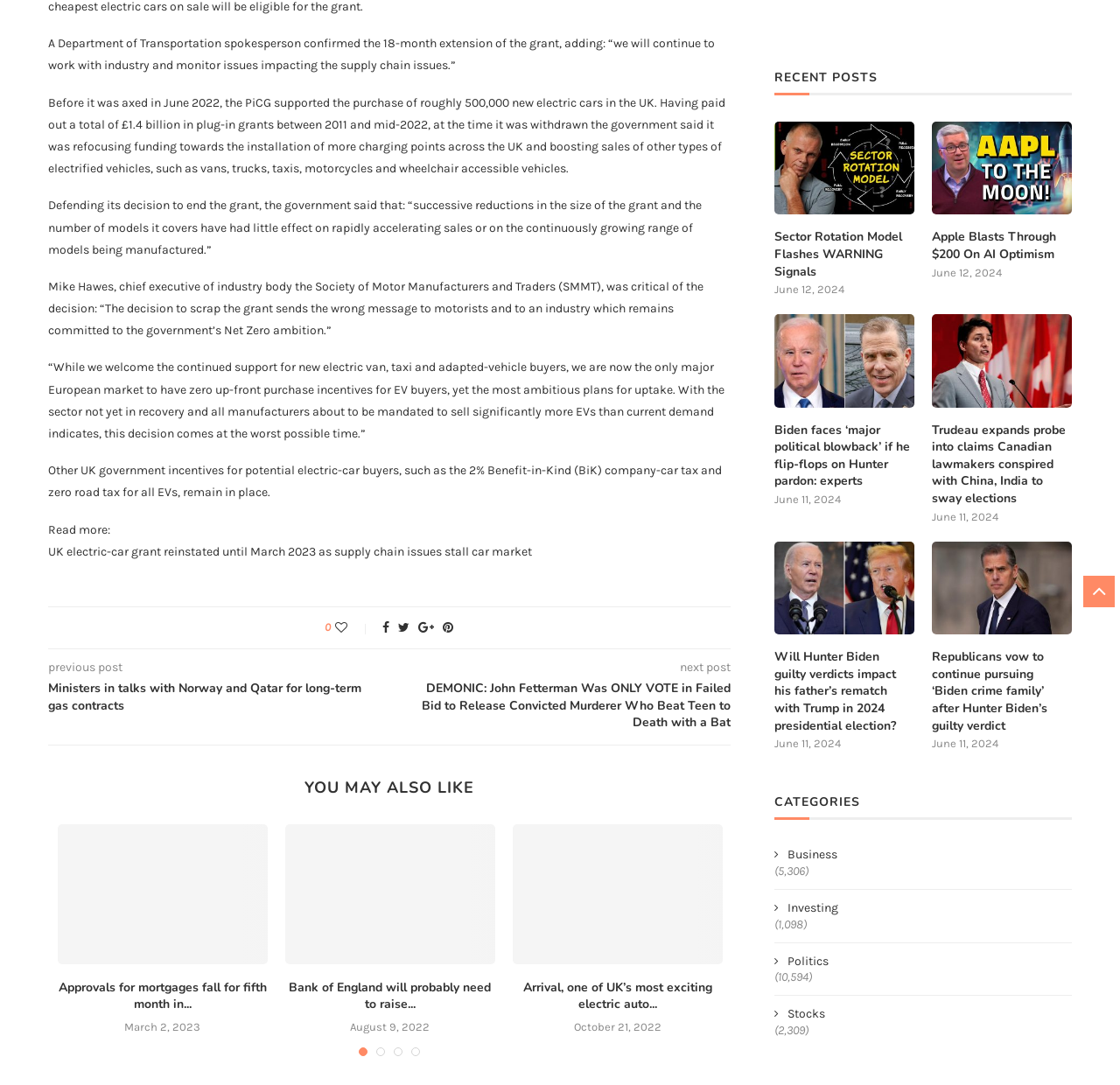Find the UI element described as: "parent_node: 0 title="Like"" and predict its bounding box coordinates. Ensure the coordinates are four float numbers between 0 and 1, [left, top, right, bottom].

[0.3, 0.572, 0.332, 0.585]